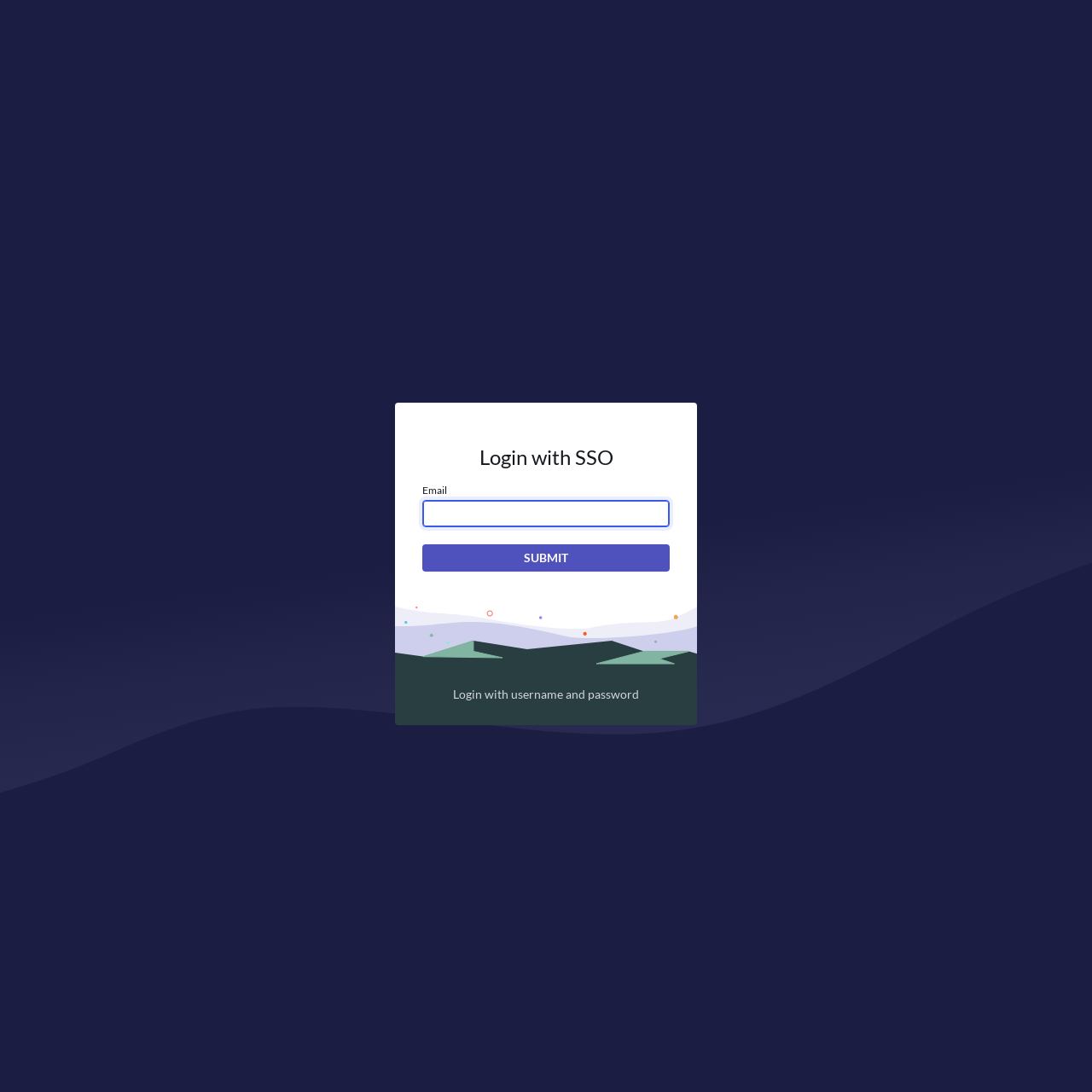Please identify the primary heading on the webpage and return its text.

Login with SSO